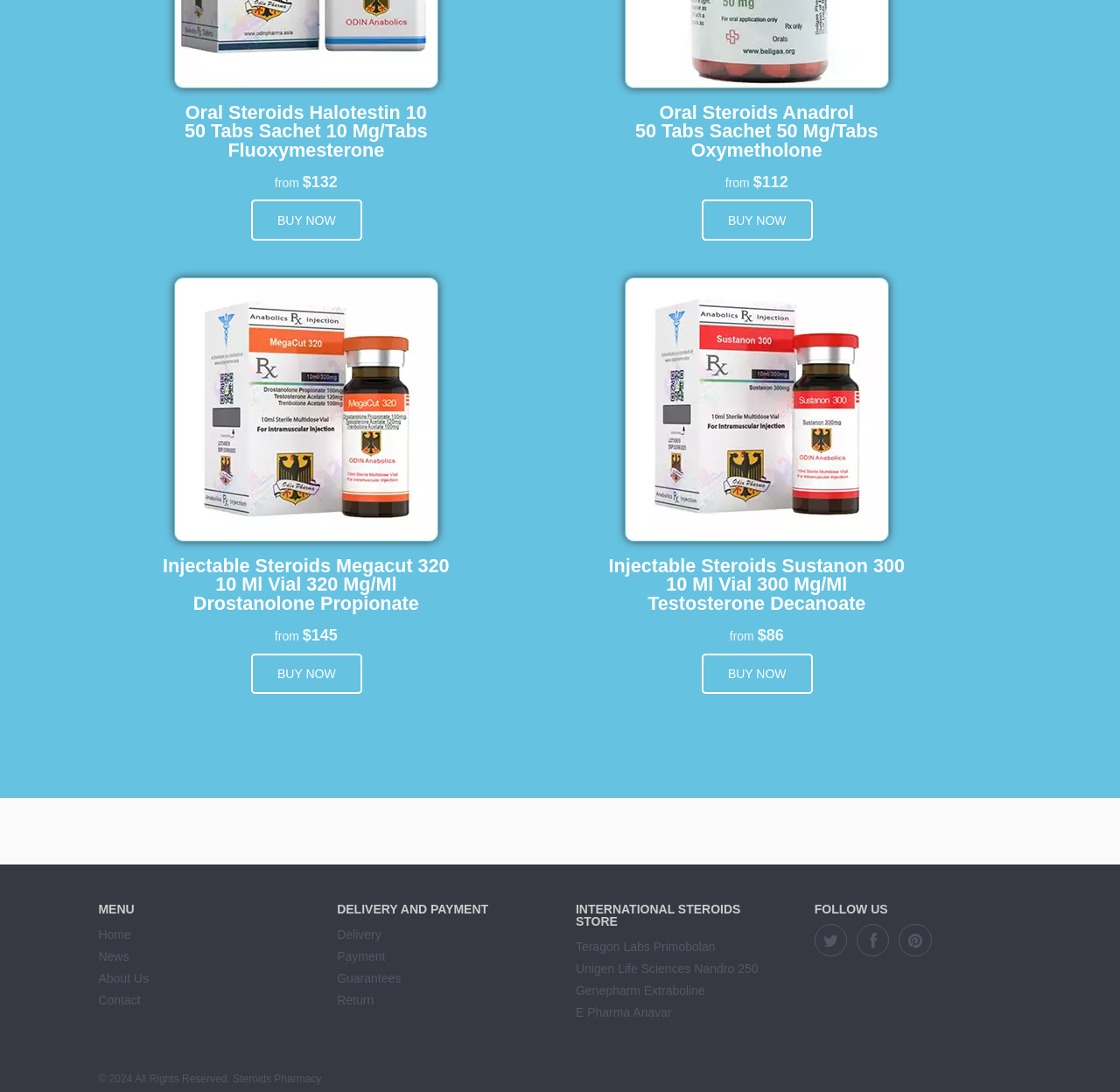Find the bounding box coordinates of the element I should click to carry out the following instruction: "Read about Antigua and Barbuda and Brazil Strengthen ties".

None